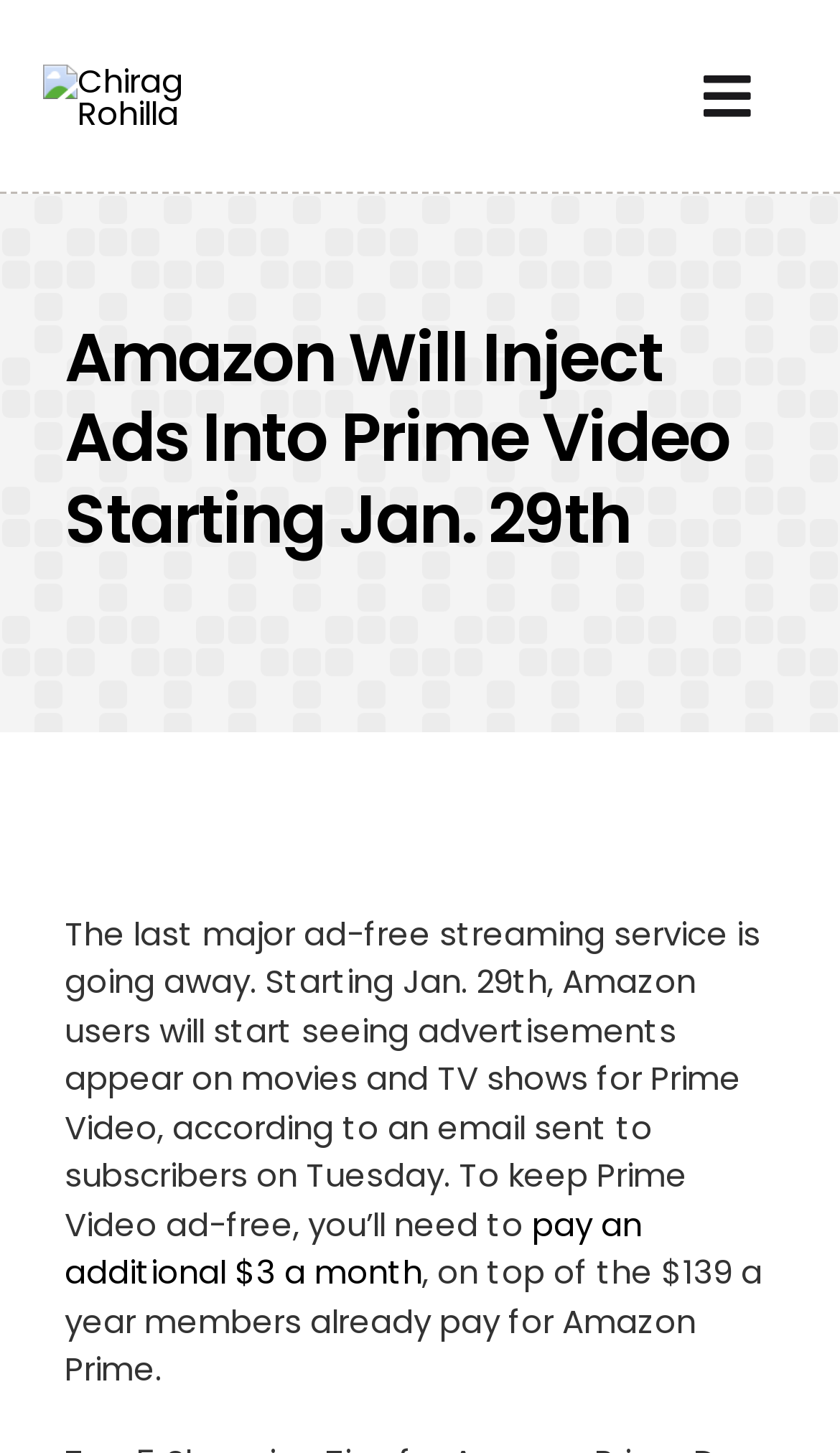Determine the bounding box coordinates of the section to be clicked to follow the instruction: "Click on the author's profile picture". The coordinates should be given as four float numbers between 0 and 1, formatted as [left, top, right, bottom].

[0.051, 0.039, 0.231, 0.07]